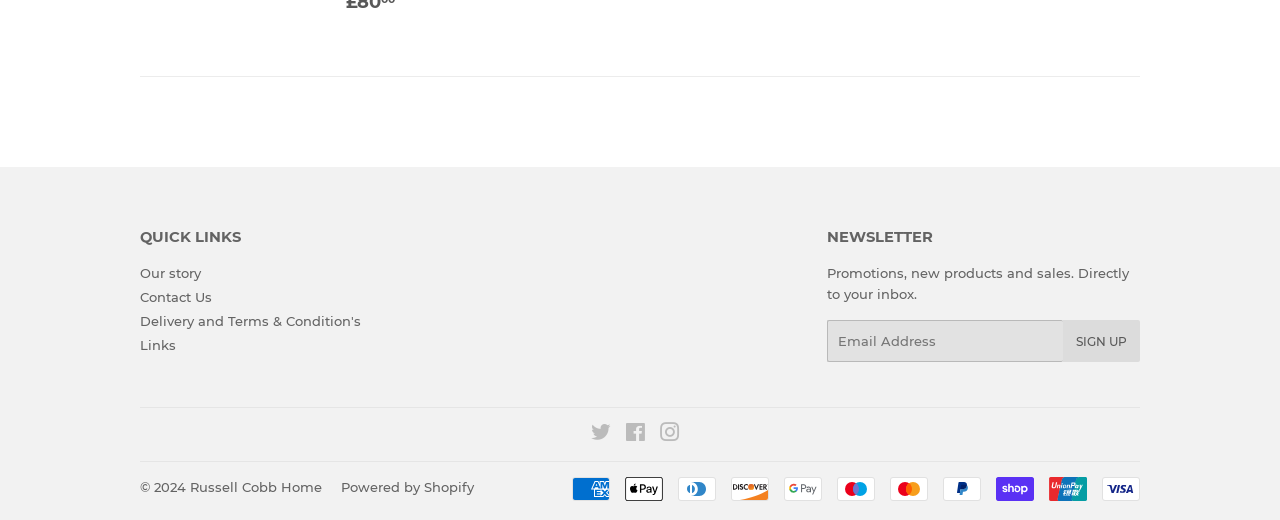Please locate the bounding box coordinates of the element that should be clicked to complete the given instruction: "Follow us on Twitter".

[0.461, 0.821, 0.477, 0.851]